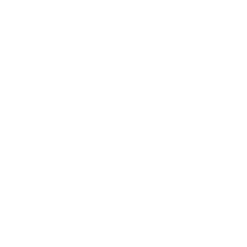Give an in-depth description of the image.

The image showcases the iconic "Acme Slip-On Shoes," renowned for their sleek and effortlessly stylish design. These shoes feature a low-profile canvas upper, making them ideal for anyone in need of convenience and style. With supportive padded collars and elastic side accents, they ensure a comfortable fit, while the signature rubber waffle outsoles provide excellent traction. Whether you're heading out for a casual day or need a versatile footwear option, the Acme Slip-On Shoes are a perfect choice for those who appreciate both aesthetic and functionality.